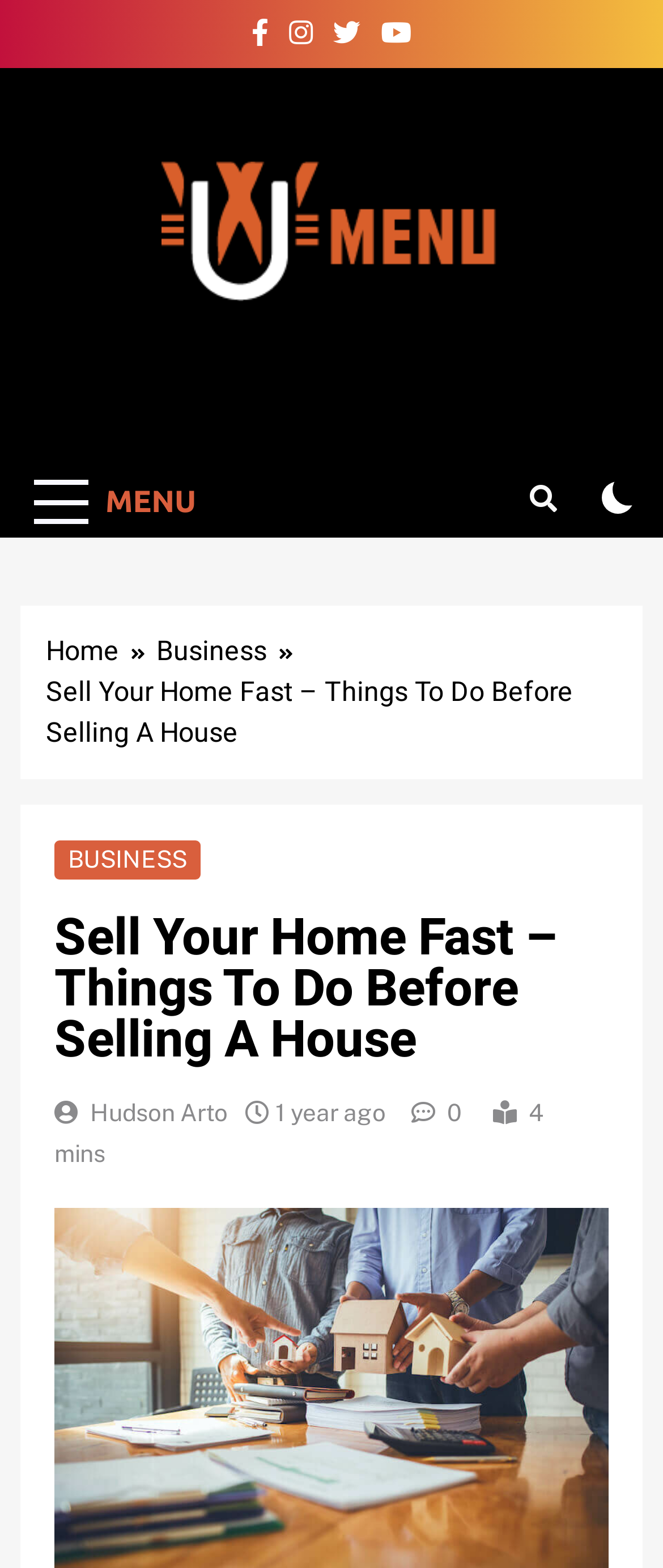Can you specify the bounding box coordinates for the region that should be clicked to fulfill this instruction: "View BUSINESS category".

[0.103, 0.539, 0.282, 0.556]